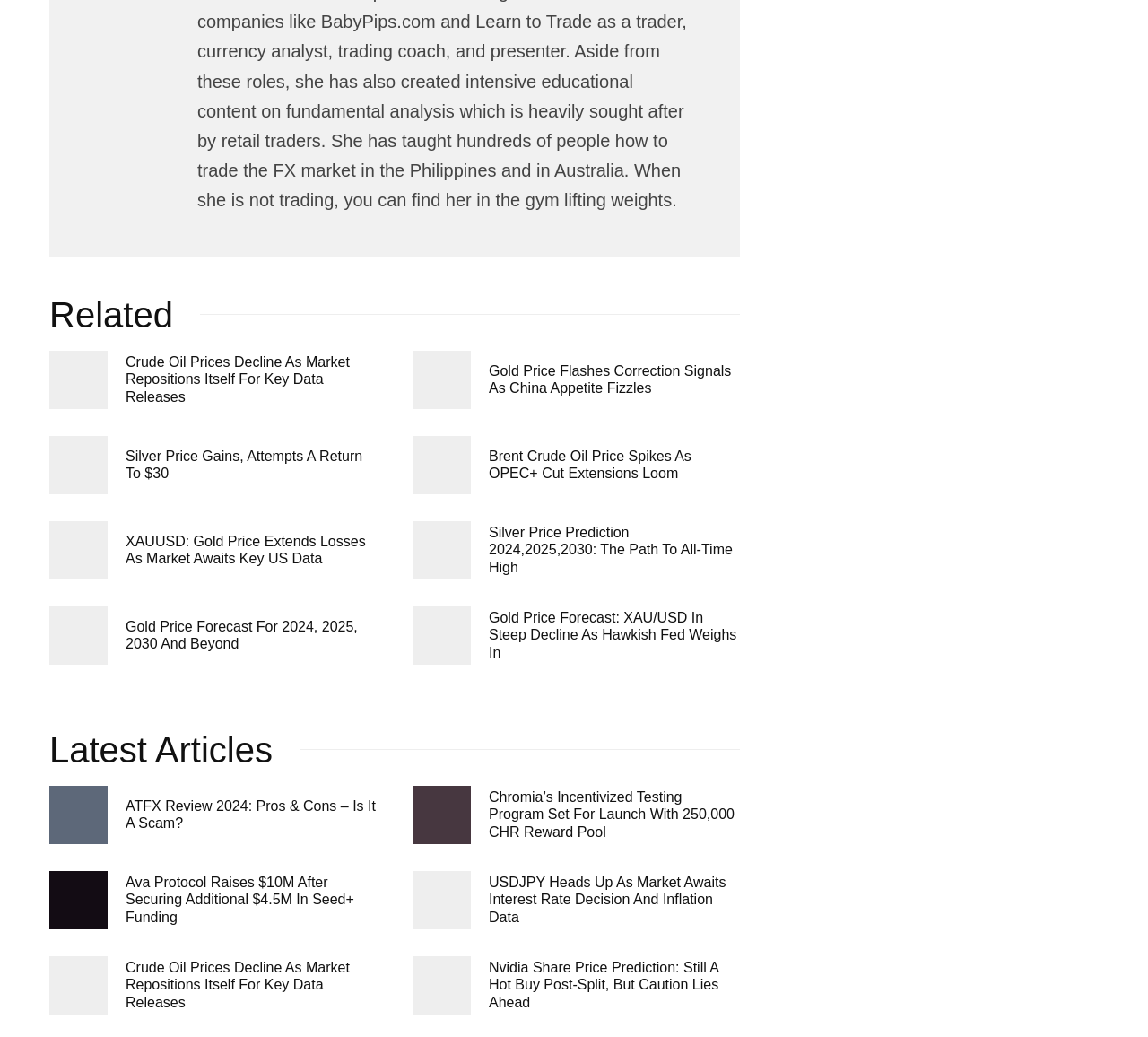Determine the bounding box coordinates for the clickable element required to fulfill the instruction: "View article about Gold Price Flashes Correction Signals". Provide the coordinates as four float numbers between 0 and 1, i.e., [left, top, right, bottom].

[0.426, 0.349, 0.645, 0.383]